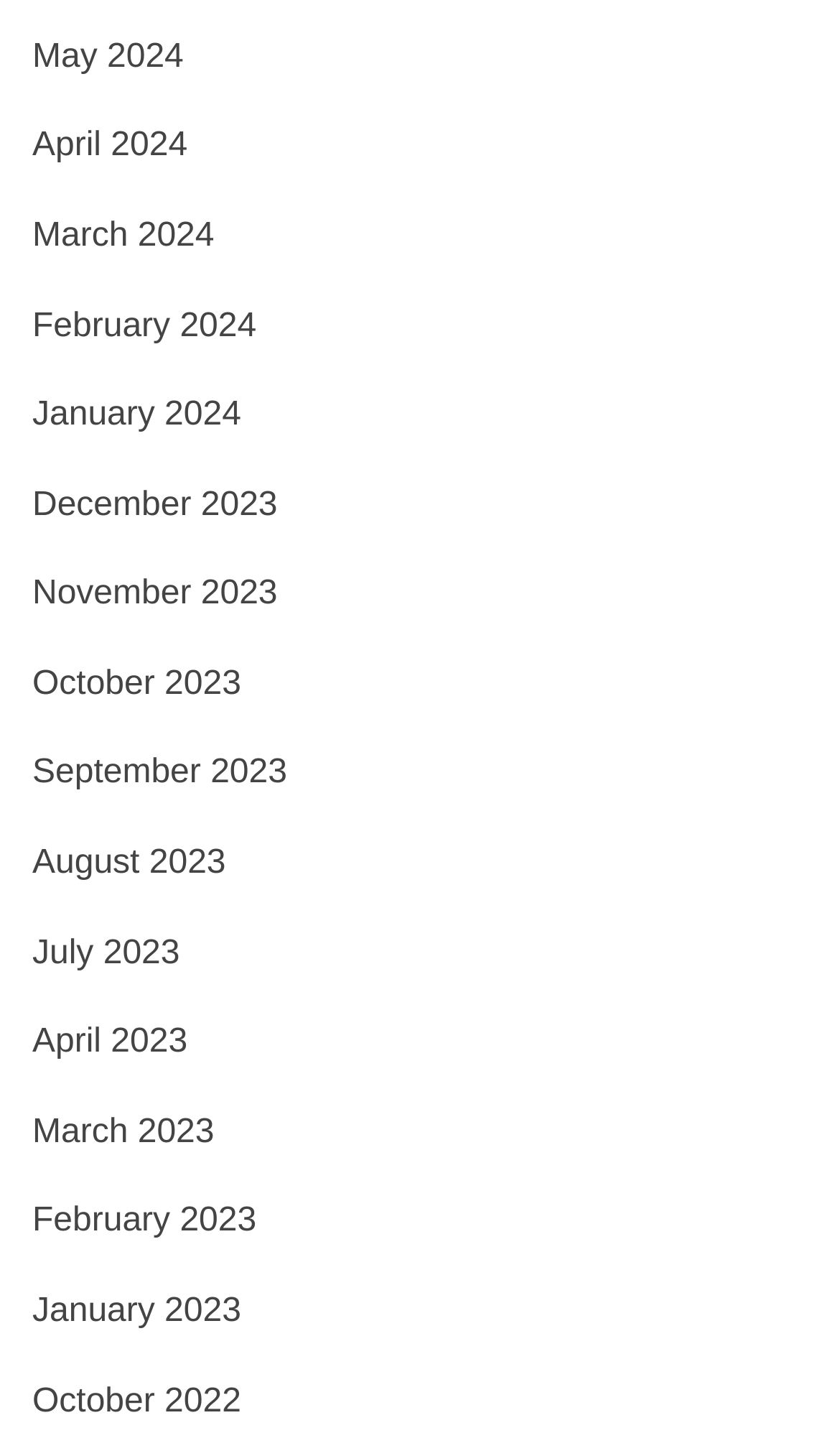Based on the image, provide a detailed and complete answer to the question: 
Are the links in chronological order?

I examined the list of links and found that they are in chronological order, with the most recent months at the top and the oldest months at the bottom.